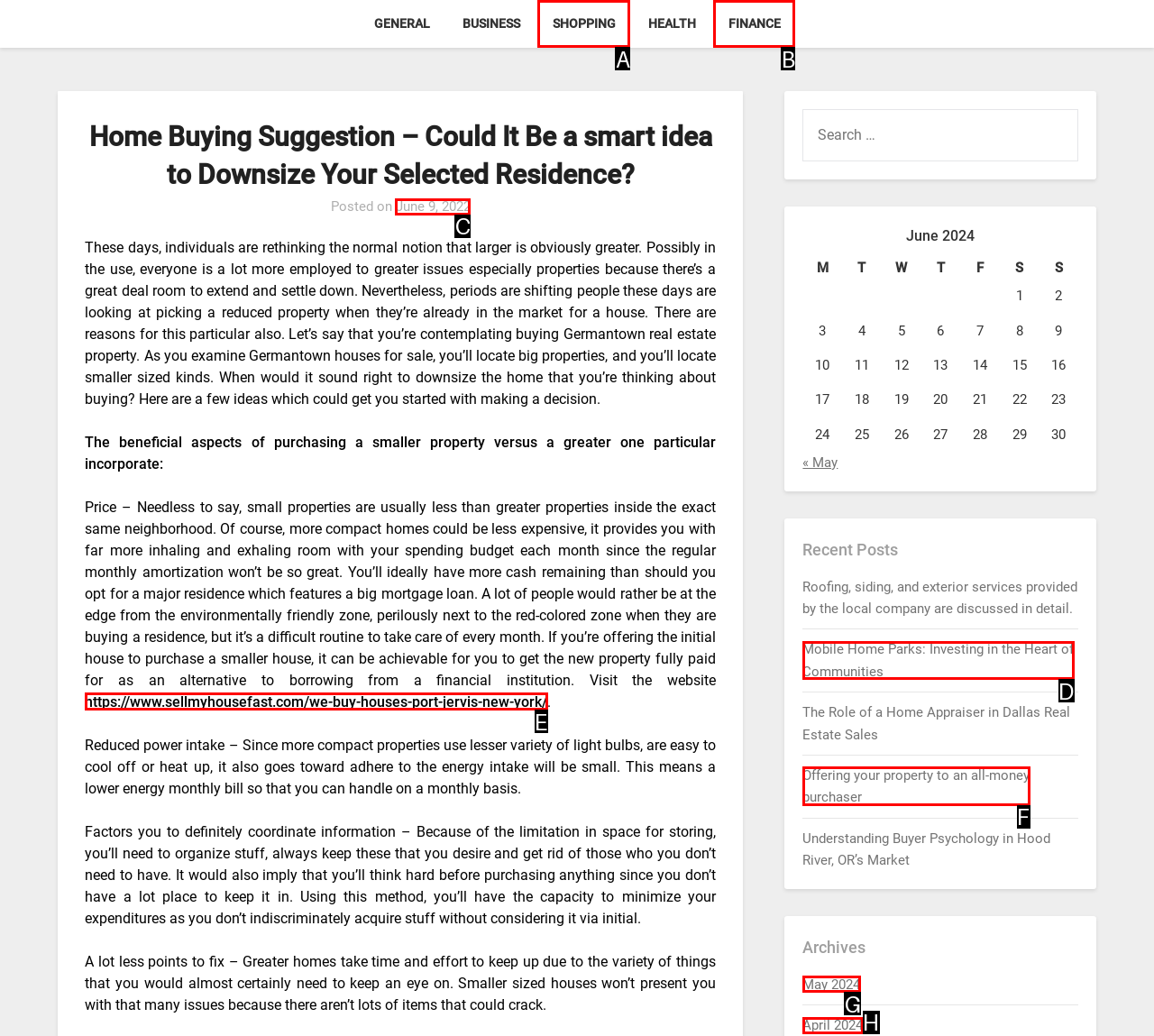Determine the letter of the UI element that you need to click to perform the task: Go to May 2024 archives.
Provide your answer with the appropriate option's letter.

G